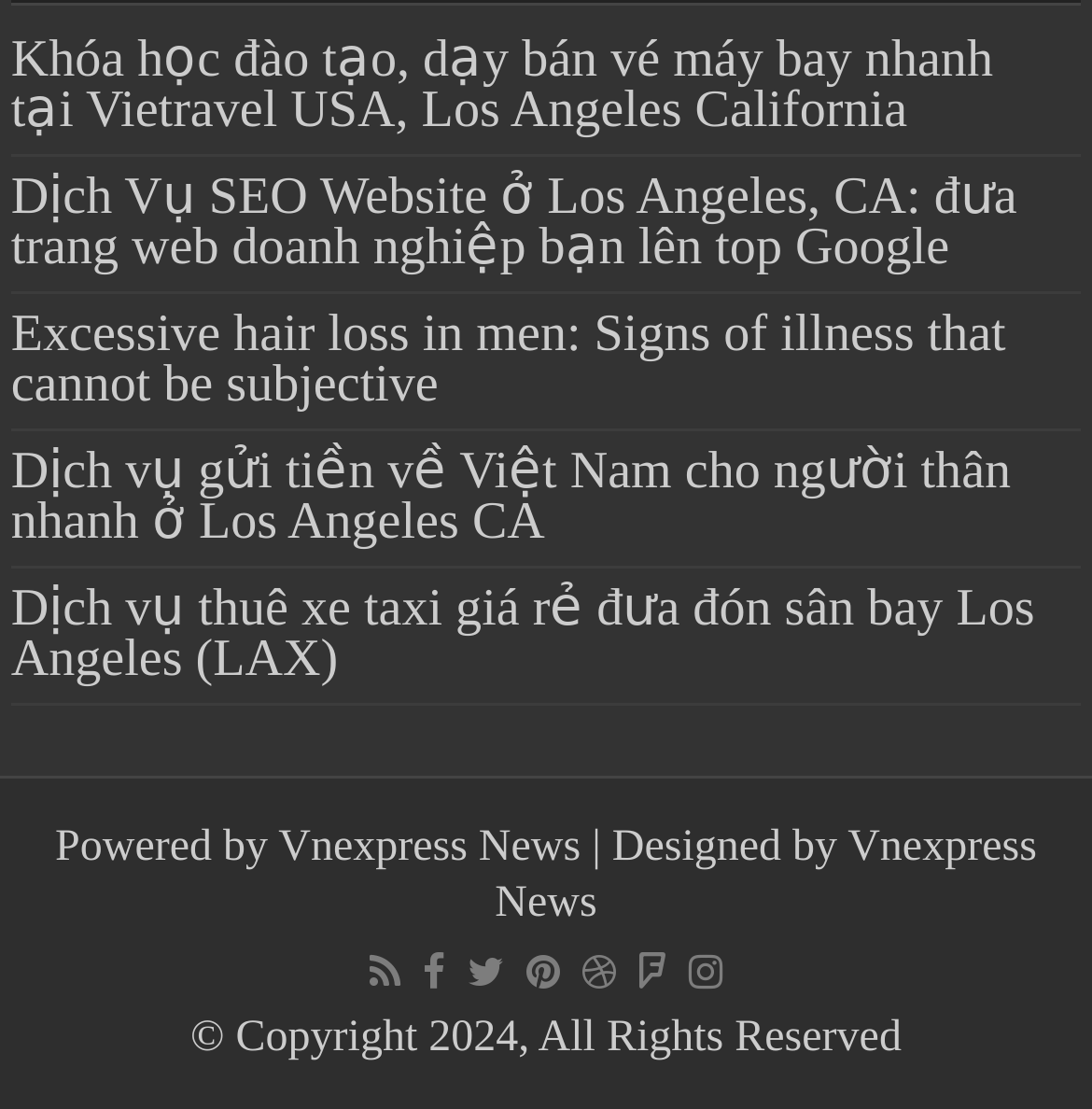What is the last link on the webpage? Please answer the question using a single word or phrase based on the image.

uf180